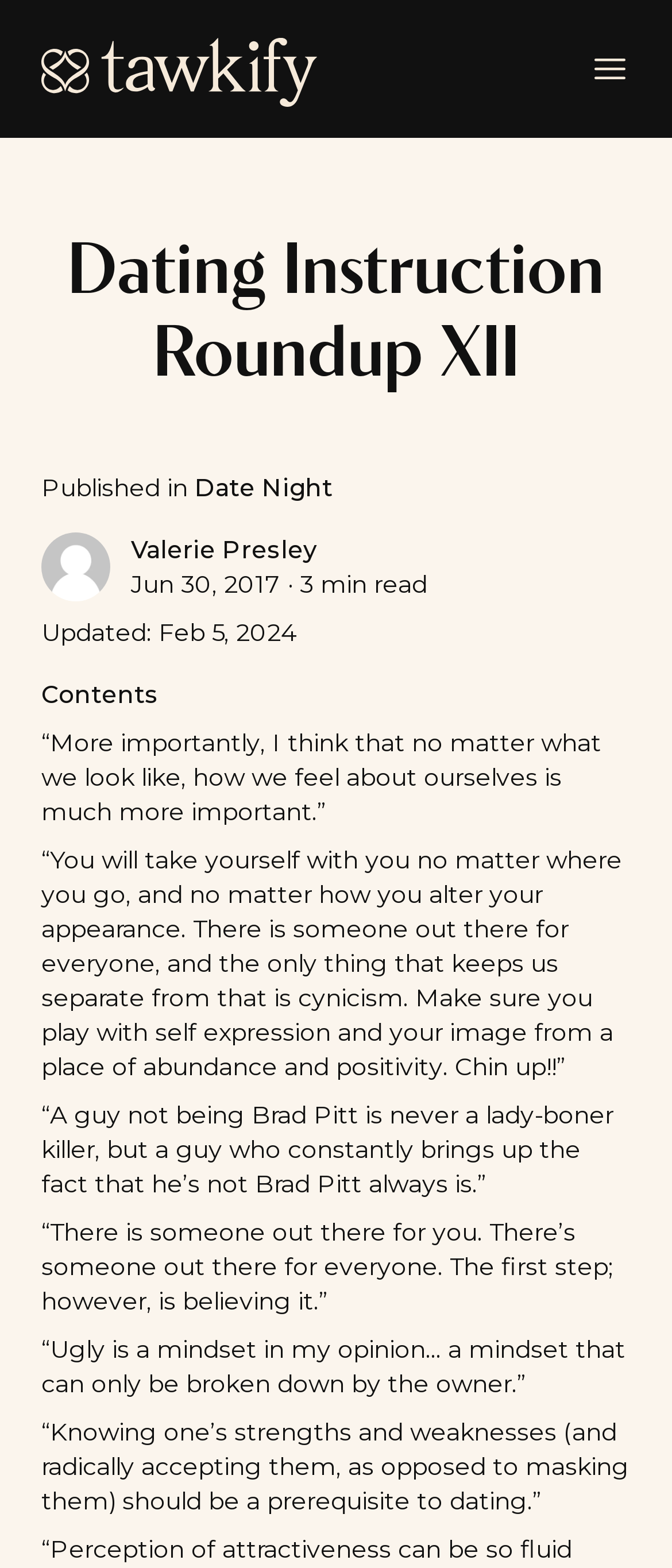Using the webpage screenshot, find the UI element described by 00:00 00:00. Provide the bounding box coordinates in the format (top-left x, top-left y, bottom-right x, bottom-right y), ensuring all values are floating point numbers between 0 and 1.

None